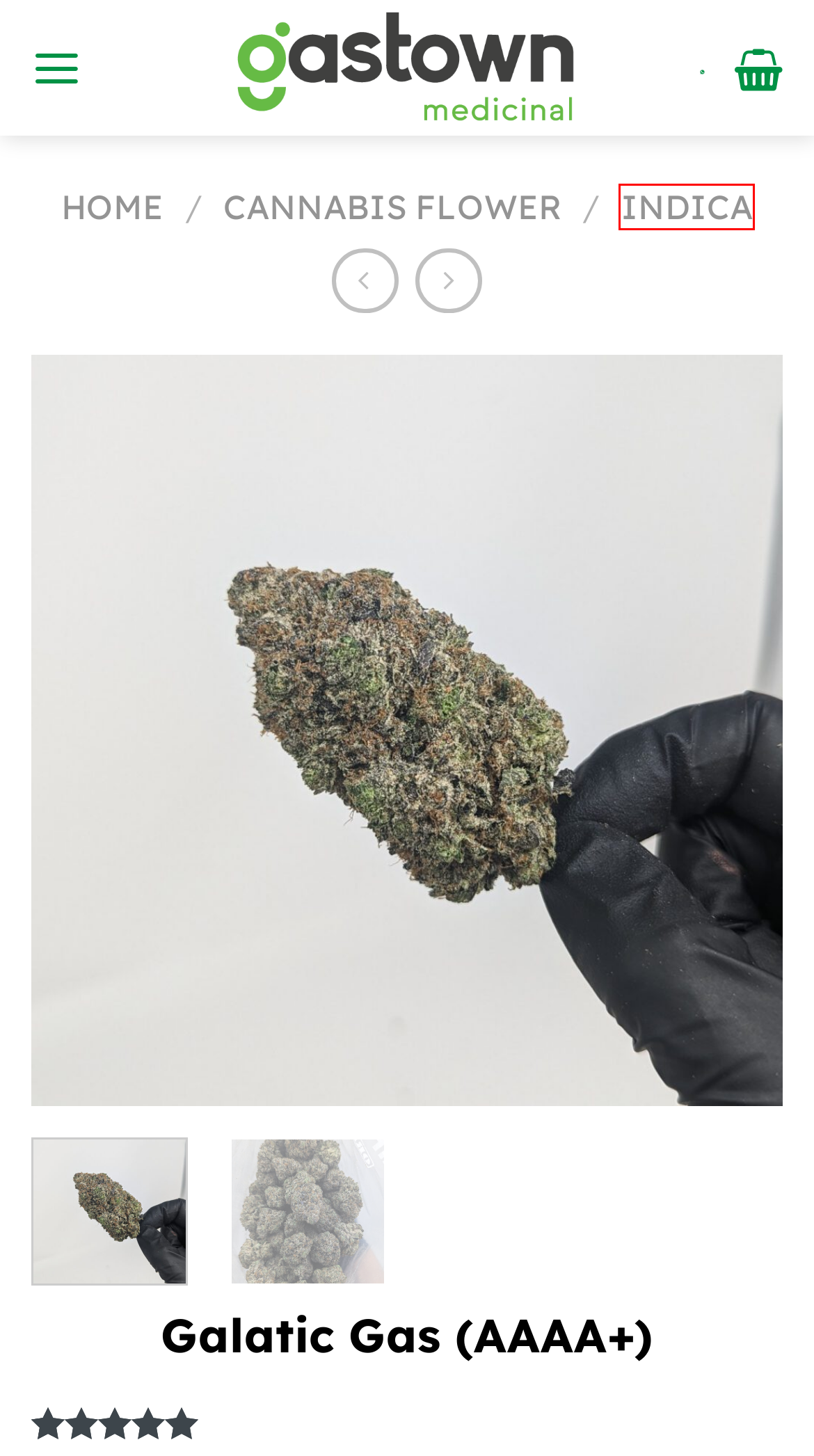Look at the screenshot of the webpage and find the element within the red bounding box. Choose the webpage description that best fits the new webpage that will appear after clicking the element. Here are the candidates:
A. Shop Weed Online & Get Same Day Weed Delivery Vancouver
B. Buy Indica Weed Strains & Cannabis Flowers Online in Vancouver
C. Same Day Weed Delivery Vancouver, BC - Gastown Medicinal
D. Shop High-Quality Cannabis Flowers at Gastown Medicina
E. For Weed Delivery in Vancouver Contact GasTown Medicinal
F. Cart - Gastown Medicinal
G. Buy Pineapple Diesel (AAA) Online in Vancouver - Gastown Medicinal
H. Stay Up-to-Date with the Latest Medicinal Cannabis News

B